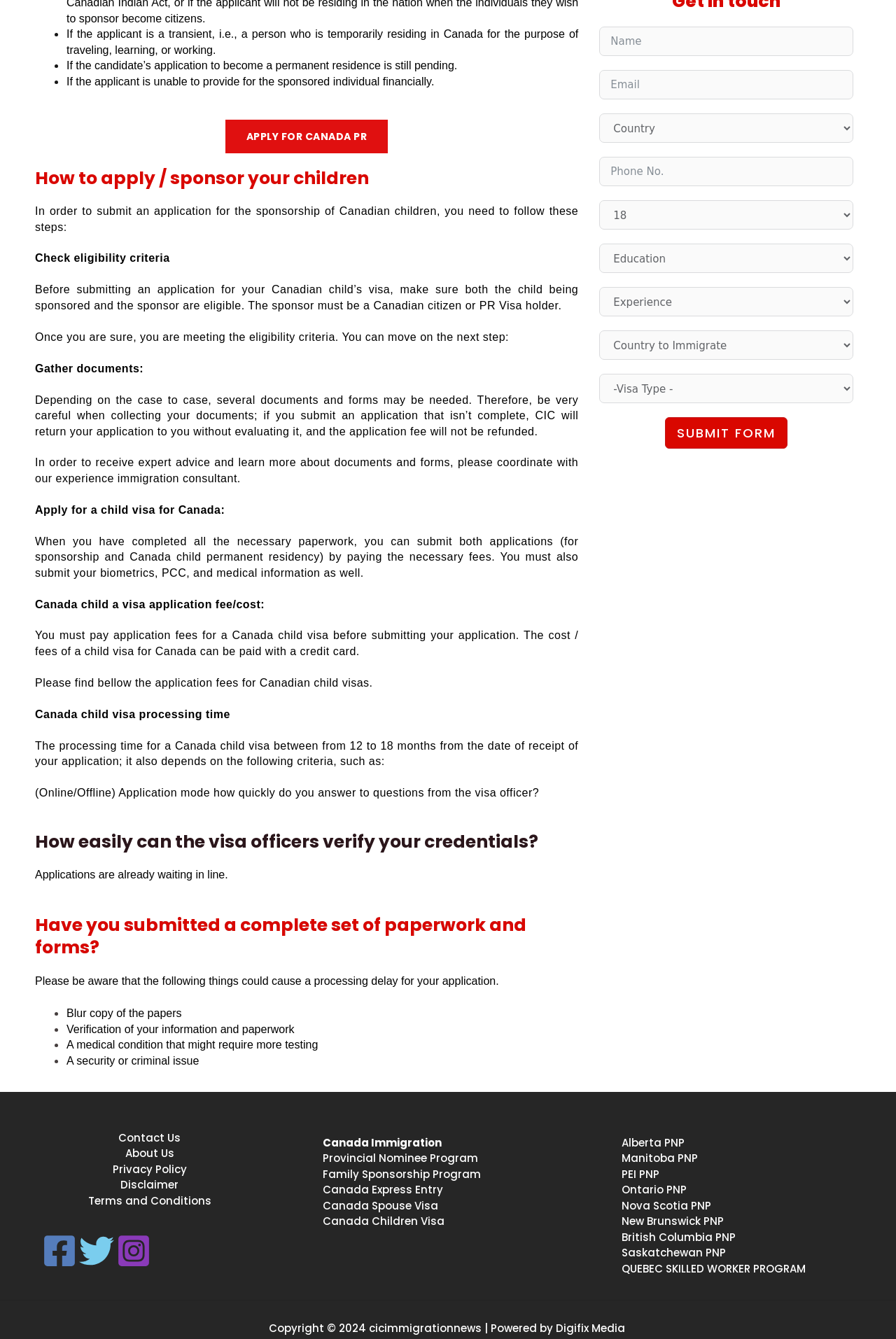Could you determine the bounding box coordinates of the clickable element to complete the instruction: "Select the academic year"? Provide the coordinates as four float numbers between 0 and 1, i.e., [left, top, right, bottom].

None